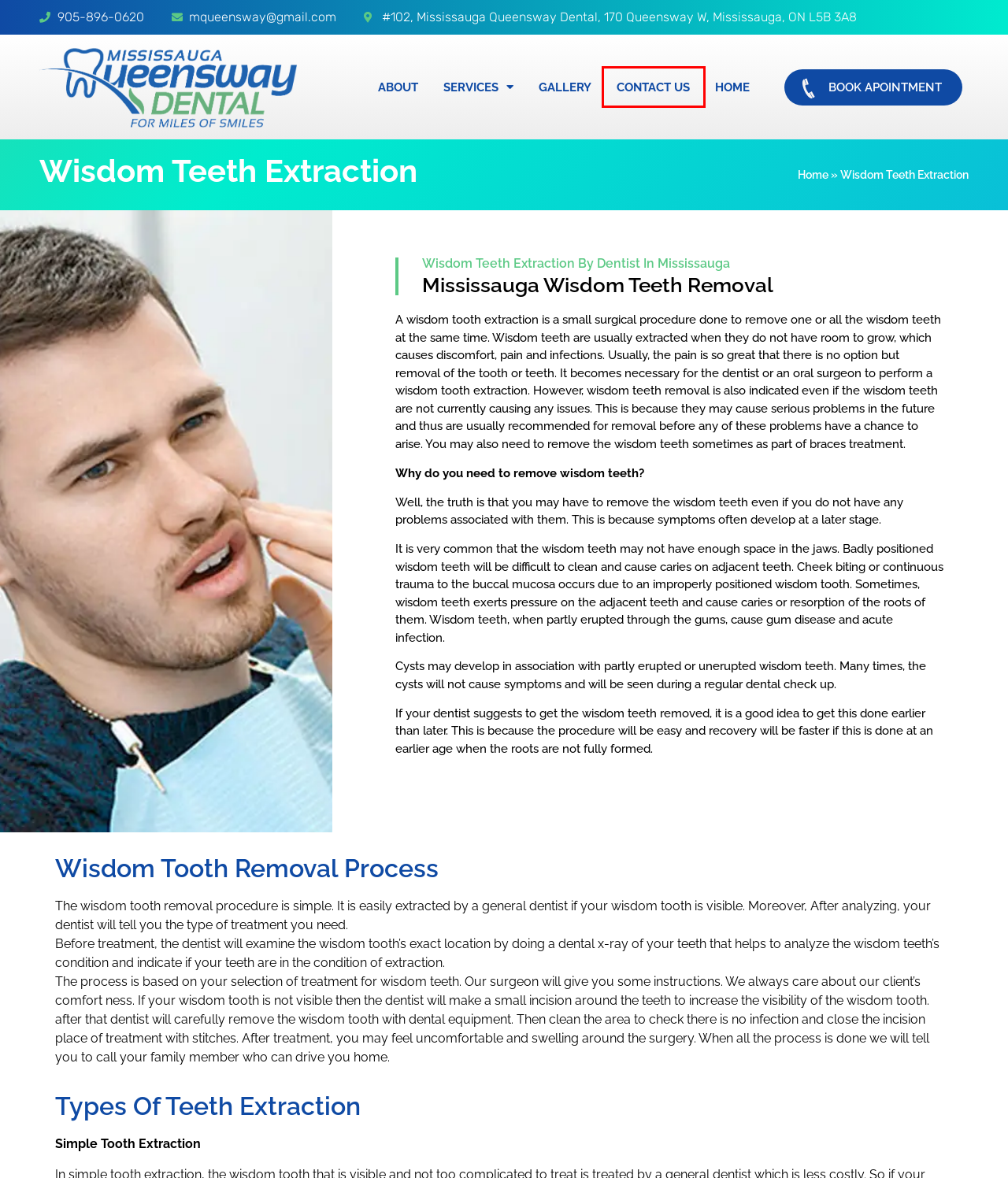Examine the screenshot of the webpage, noting the red bounding box around a UI element. Pick the webpage description that best matches the new page after the element in the red bounding box is clicked. Here are the candidates:
A. Sleep Apnea Treatment & Therapy - Mississauga Queensway Dental
B. Dental Cleaning in Mississauga - Gum Disease Treatment - Mississauga Queensway Dental
C. Affordable Dental Implants for $2500 - Mississauga Queensway Dental
D. Contact Us - Mississauga Queensway Dental
E. Mississauga Dental Emergency - Mississauga Queensway Dental
F. About | Dental Clinic & Dentist Office - Mississauga Queensway Dental
G. Fillings, Tooth Restoration & Restorative Dentistry in Mississauga - Mississauga Queensway Dental
H. Children's Dentistry, Dentist for Kids, Children & Toddlers - Mississauga Queensway Dental

D